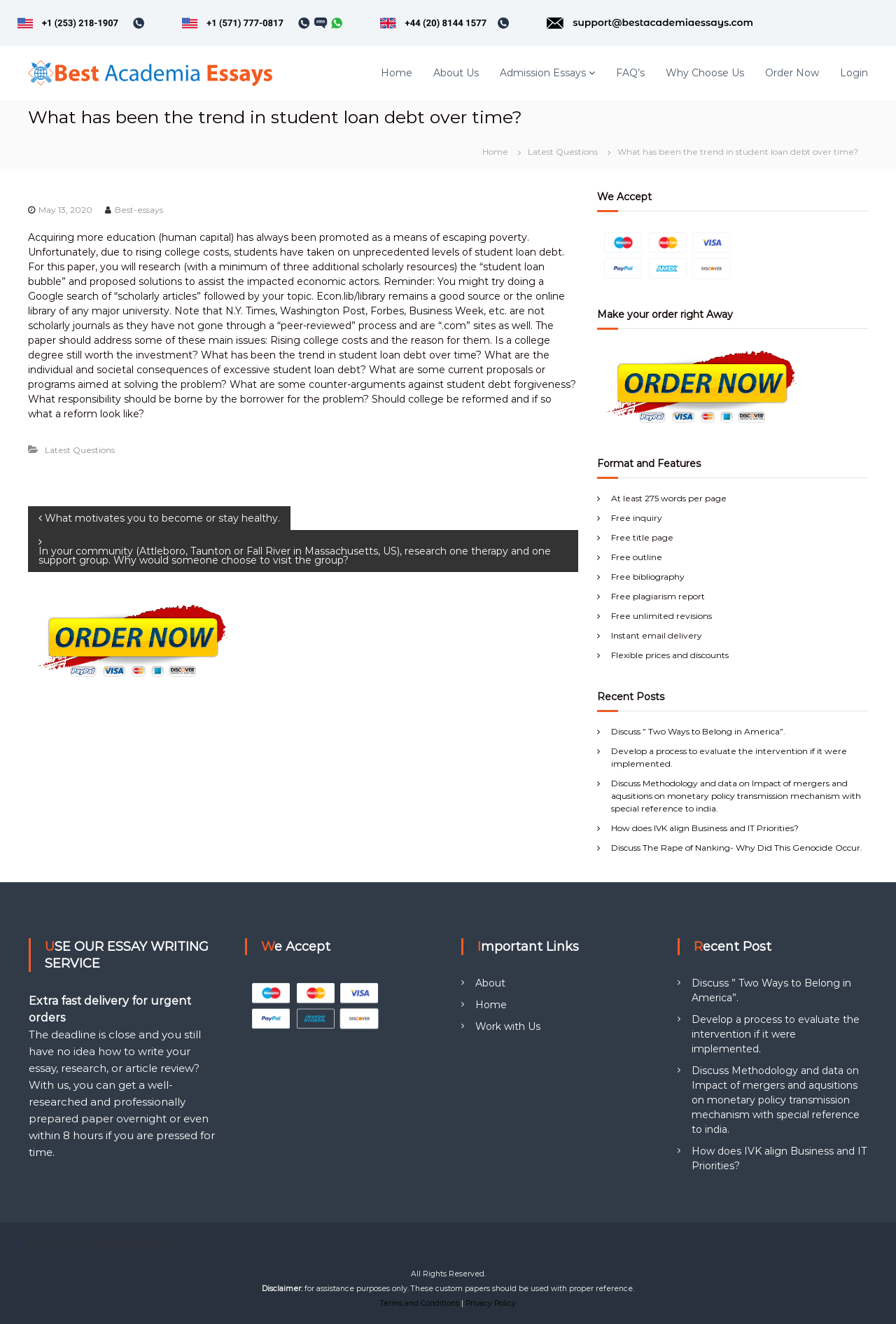What is the topic of the article on the webpage?
Answer the question based on the image using a single word or a brief phrase.

student loan debt